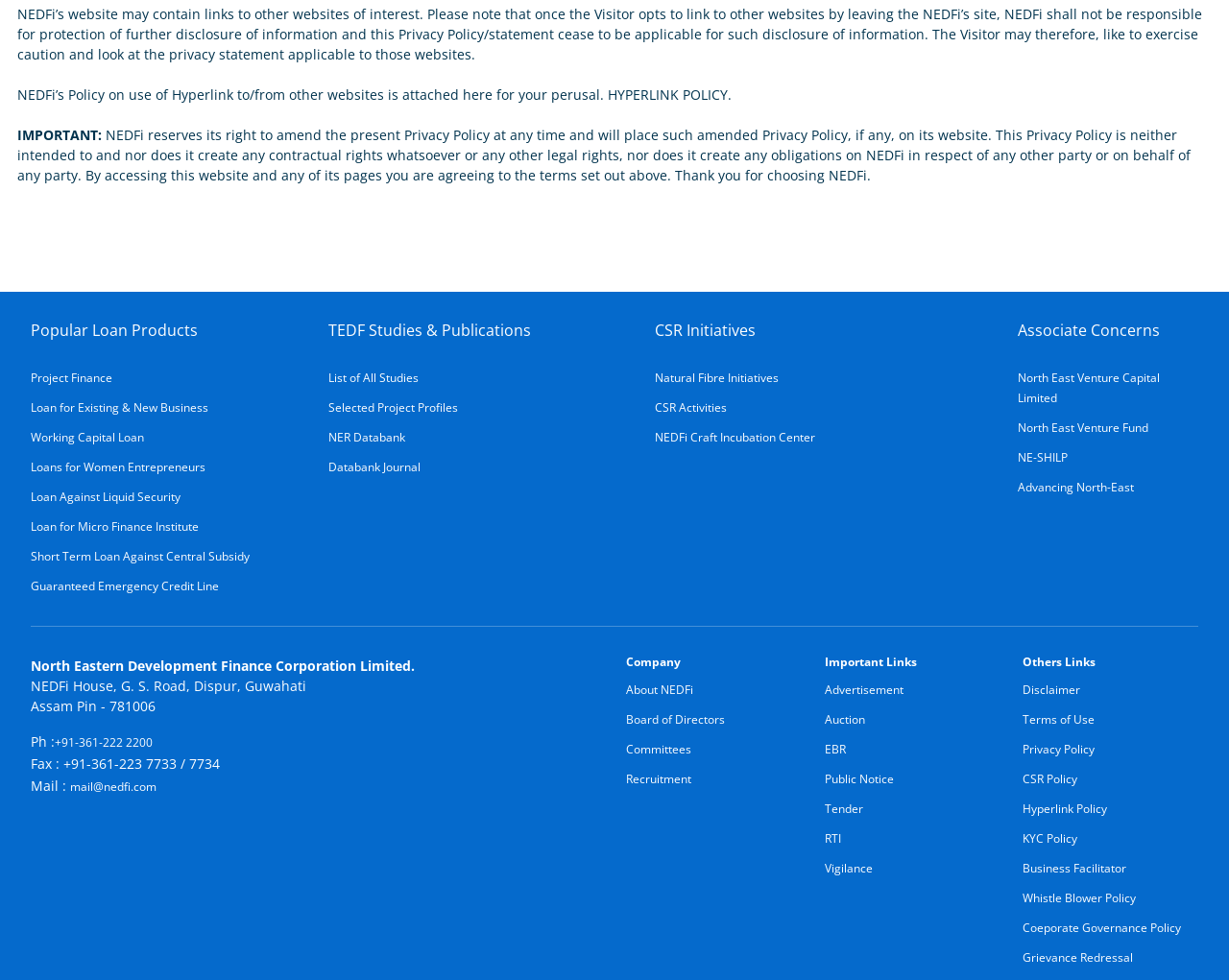What is the address of the organization?
Refer to the screenshot and answer in one word or phrase.

NEDFi House, G. S. Road, Dispur, Guwahati, Assam Pin - 781006